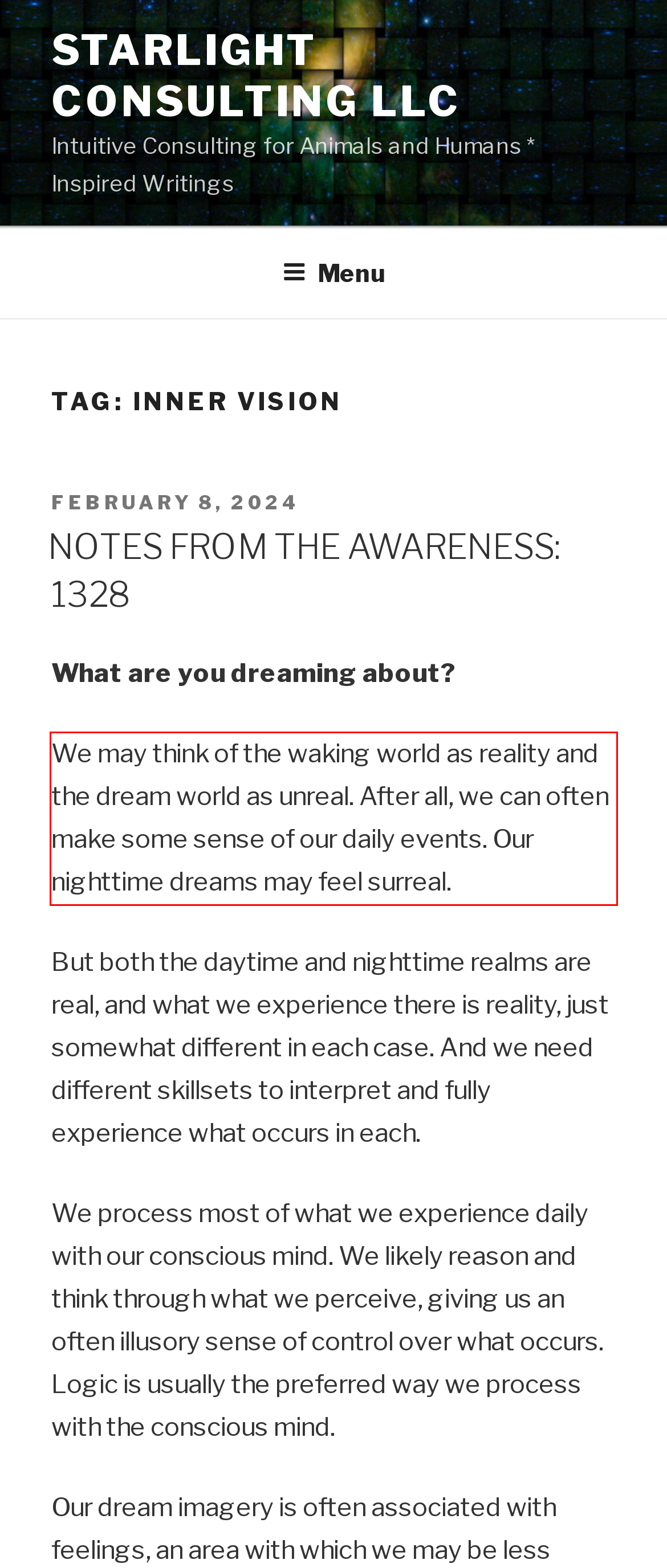Please identify and extract the text content from the UI element encased in a red bounding box on the provided webpage screenshot.

We may think of the waking world as reality and the dream world as unreal. After all, we can often make some sense of our daily events. Our nighttime dreams may feel surreal.